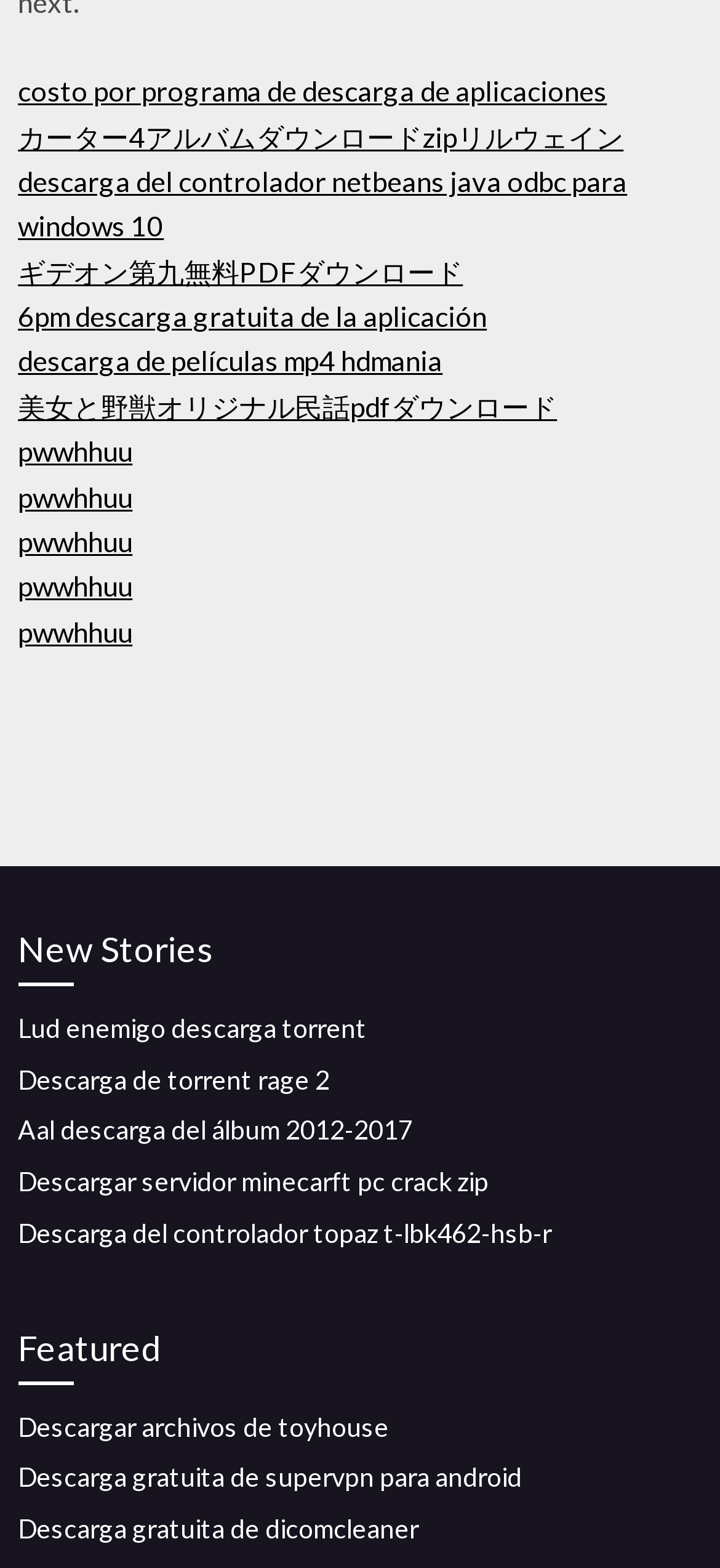Answer the following query with a single word or phrase:
What is the text of the second heading on the webpage?

Featured